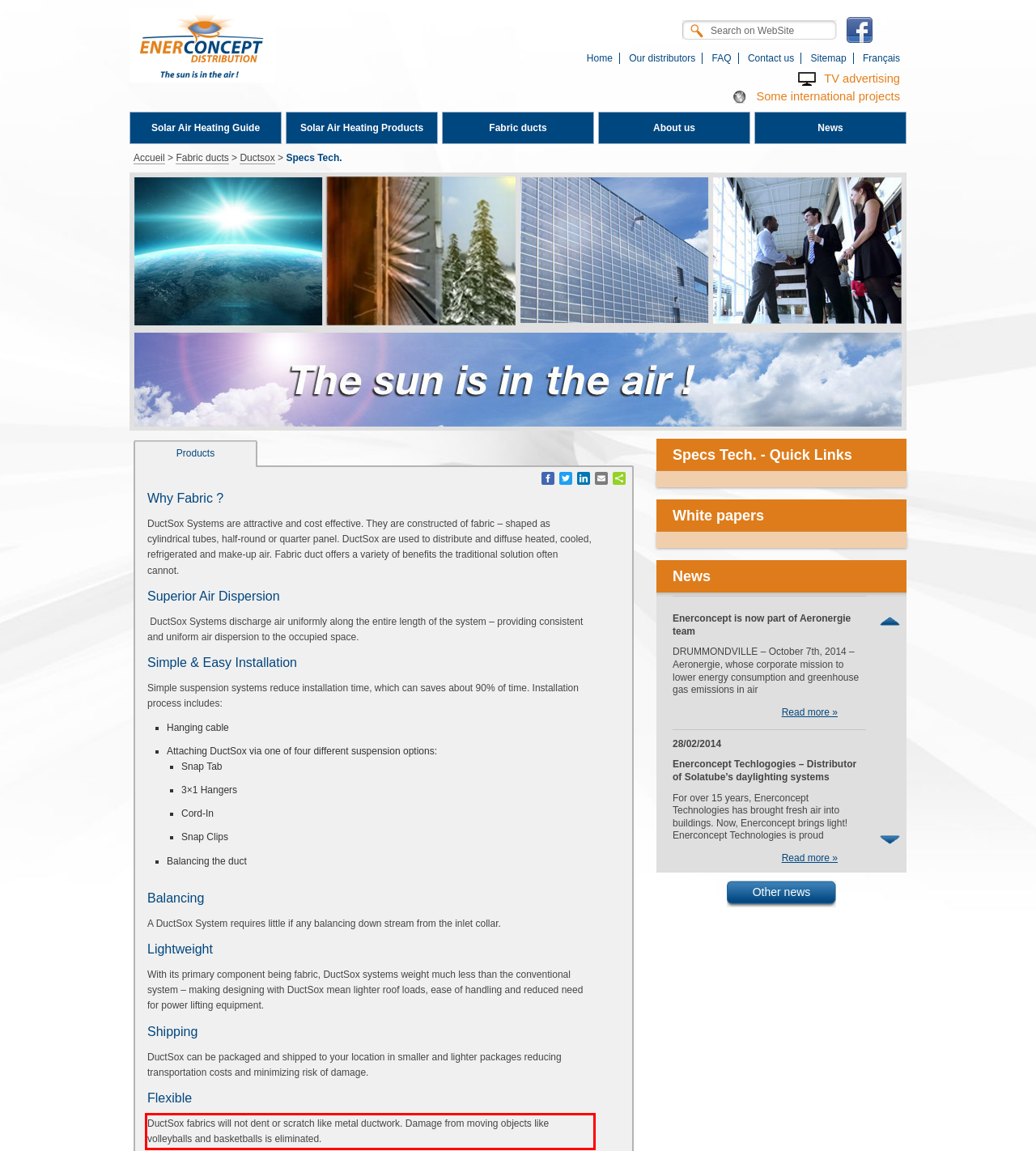Examine the webpage screenshot and use OCR to recognize and output the text within the red bounding box.

DuctSox fabrics will not dent or scratch like metal ductwork. Damage from moving objects like volleyballs and basketballs is eliminated.